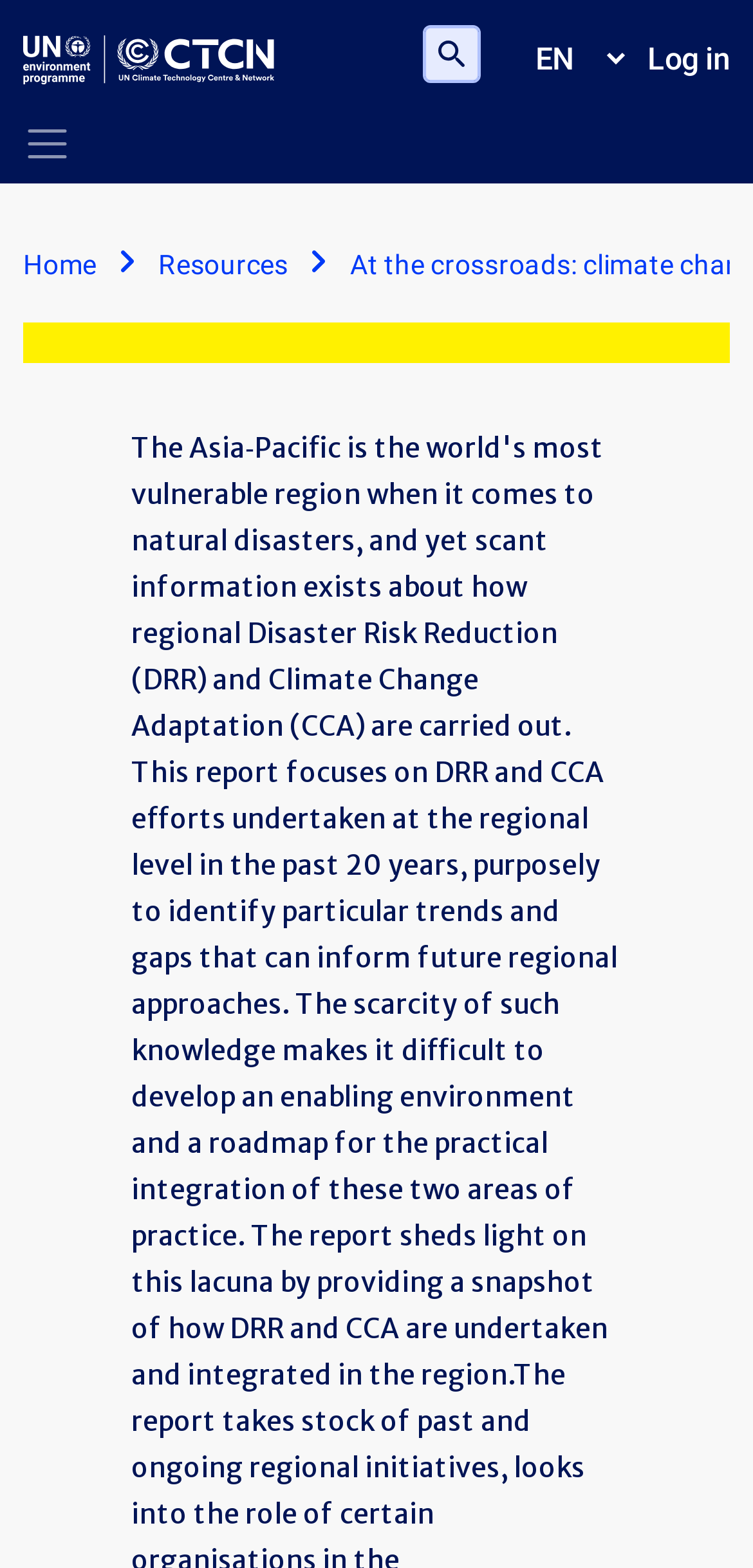What is the second item in the breadcrumb navigation?
Based on the screenshot, provide a one-word or short-phrase response.

Resources